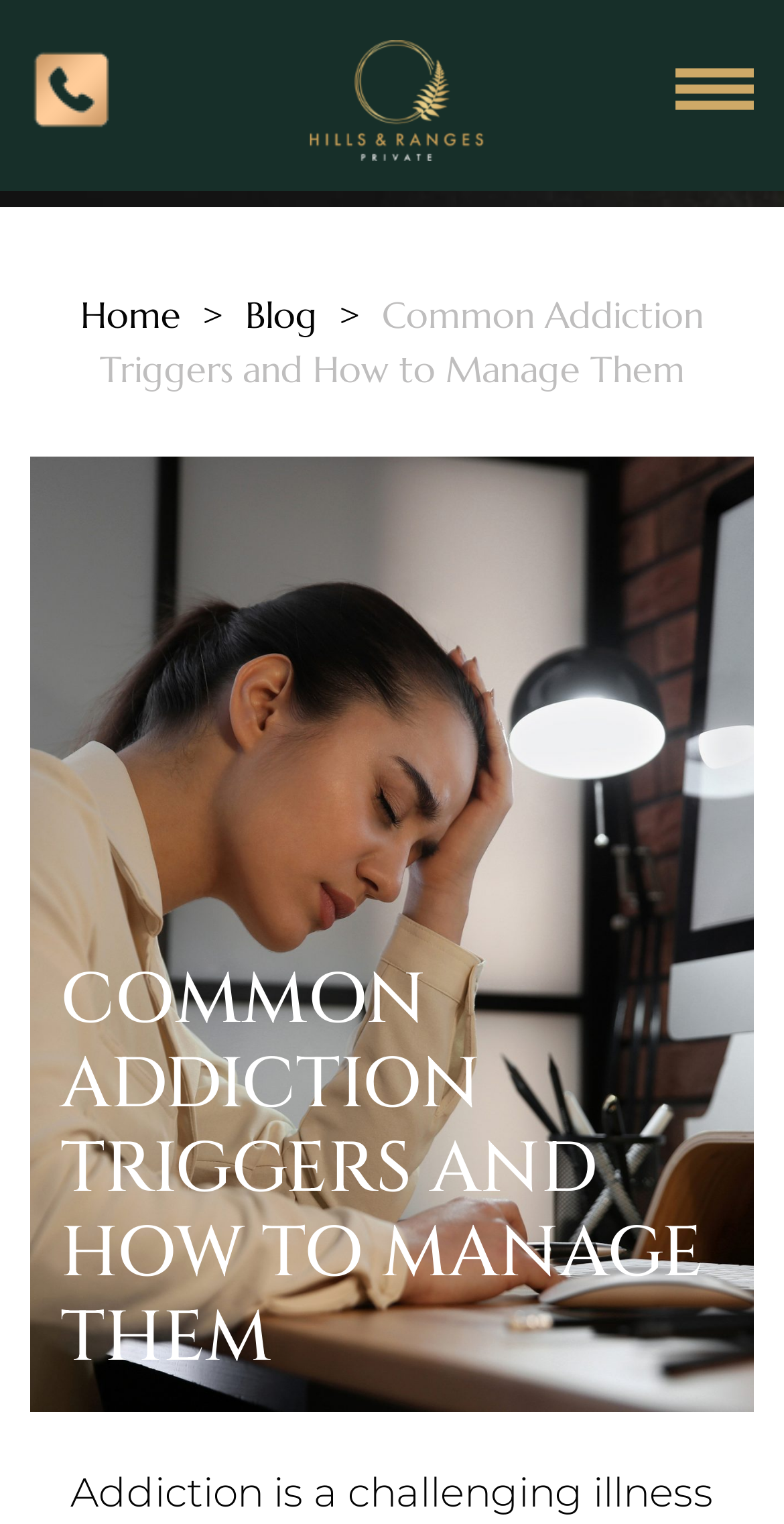Show the bounding box coordinates for the HTML element described as: "Home".

[0.103, 0.191, 0.231, 0.221]